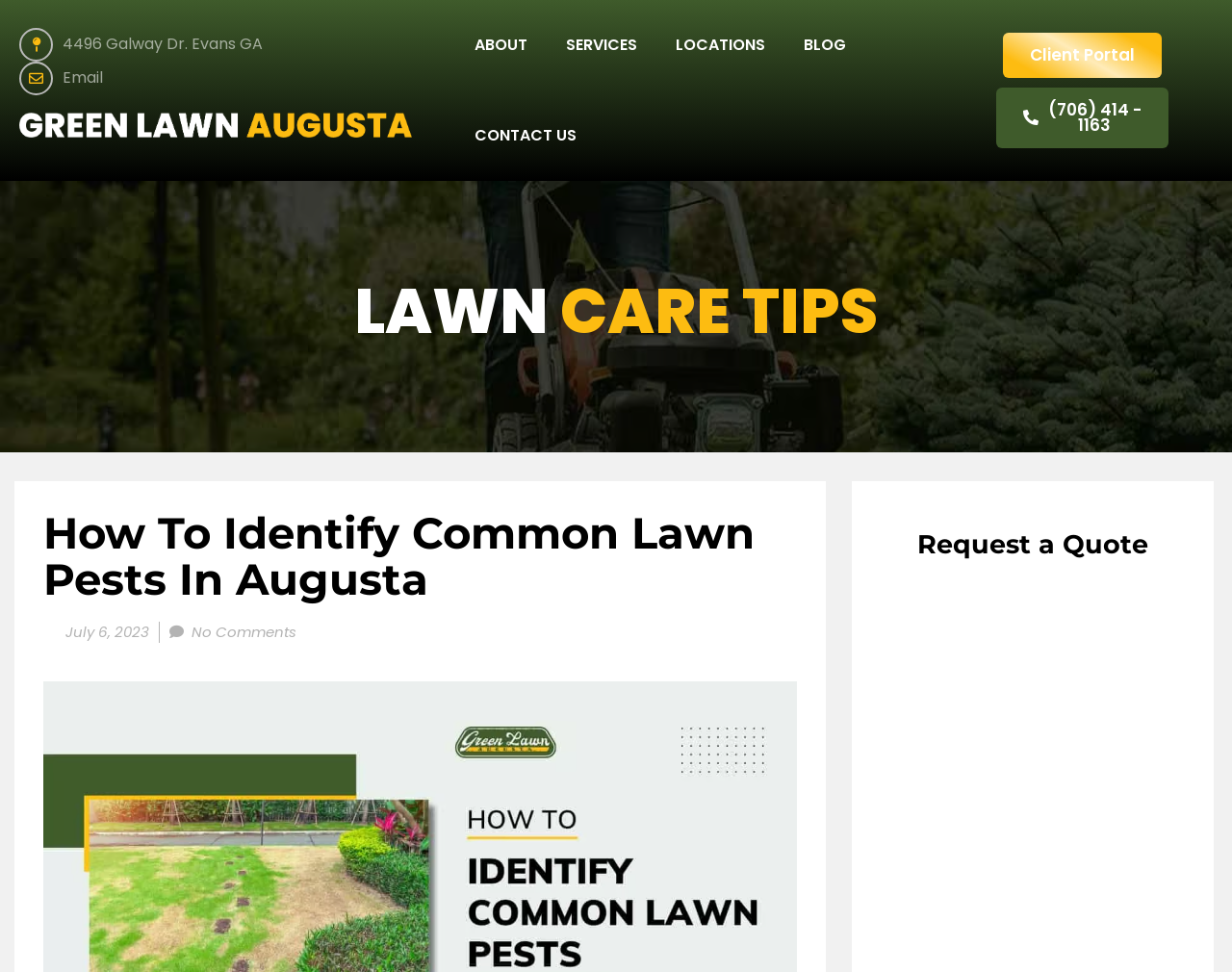Please locate the bounding box coordinates for the element that should be clicked to achieve the following instruction: "read the blog". Ensure the coordinates are given as four float numbers between 0 and 1, i.e., [left, top, right, bottom].

[0.637, 0.0, 0.702, 0.093]